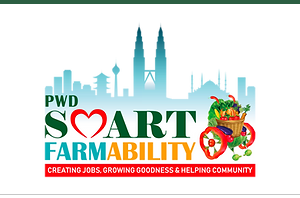Provide a one-word or short-phrase response to the question:
What is the wheelbarrow filled with?

Fresh produce